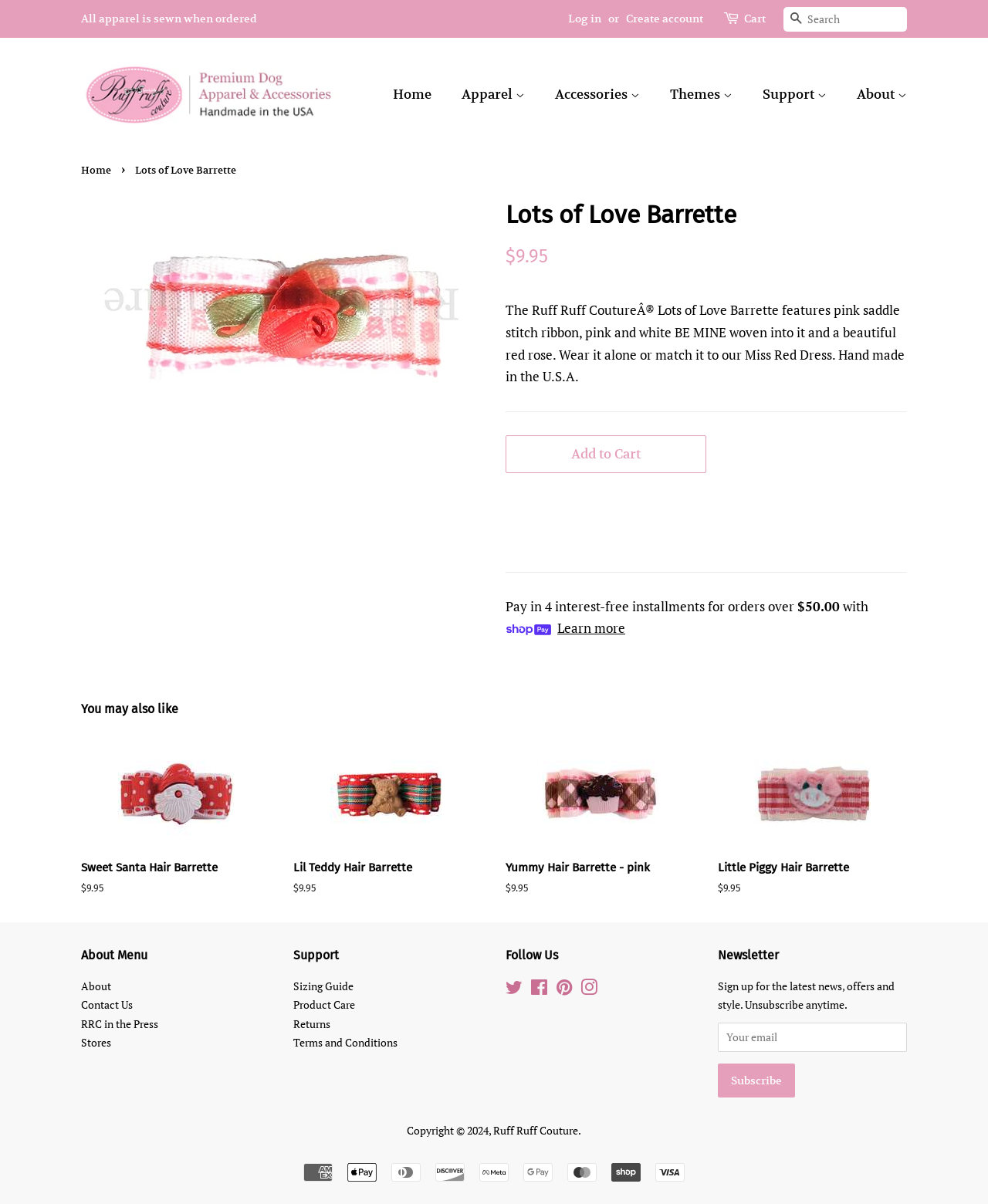What is the name of the product?
Kindly offer a comprehensive and detailed response to the question.

I found the answer by looking at the main content of the webpage, where the product name 'Lots of Love Barrette' is prominently displayed.